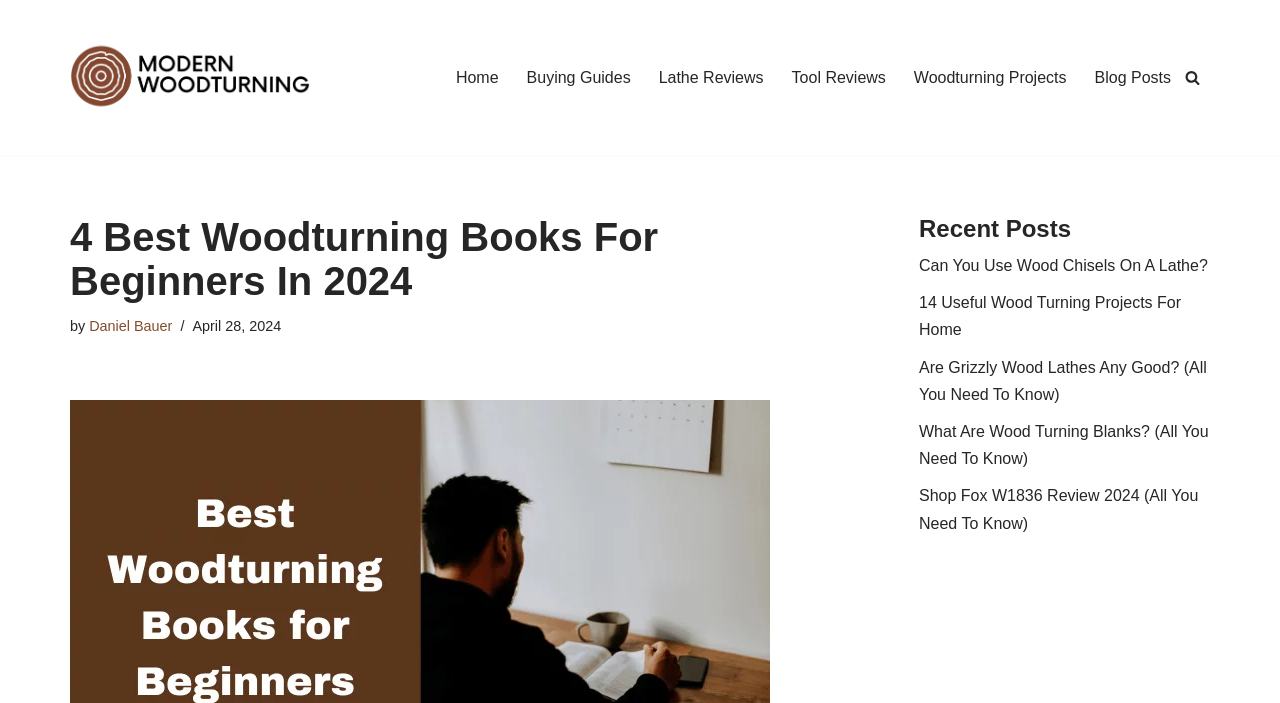Respond to the question below with a concise word or phrase:
How many menu items are in the primary menu?

7